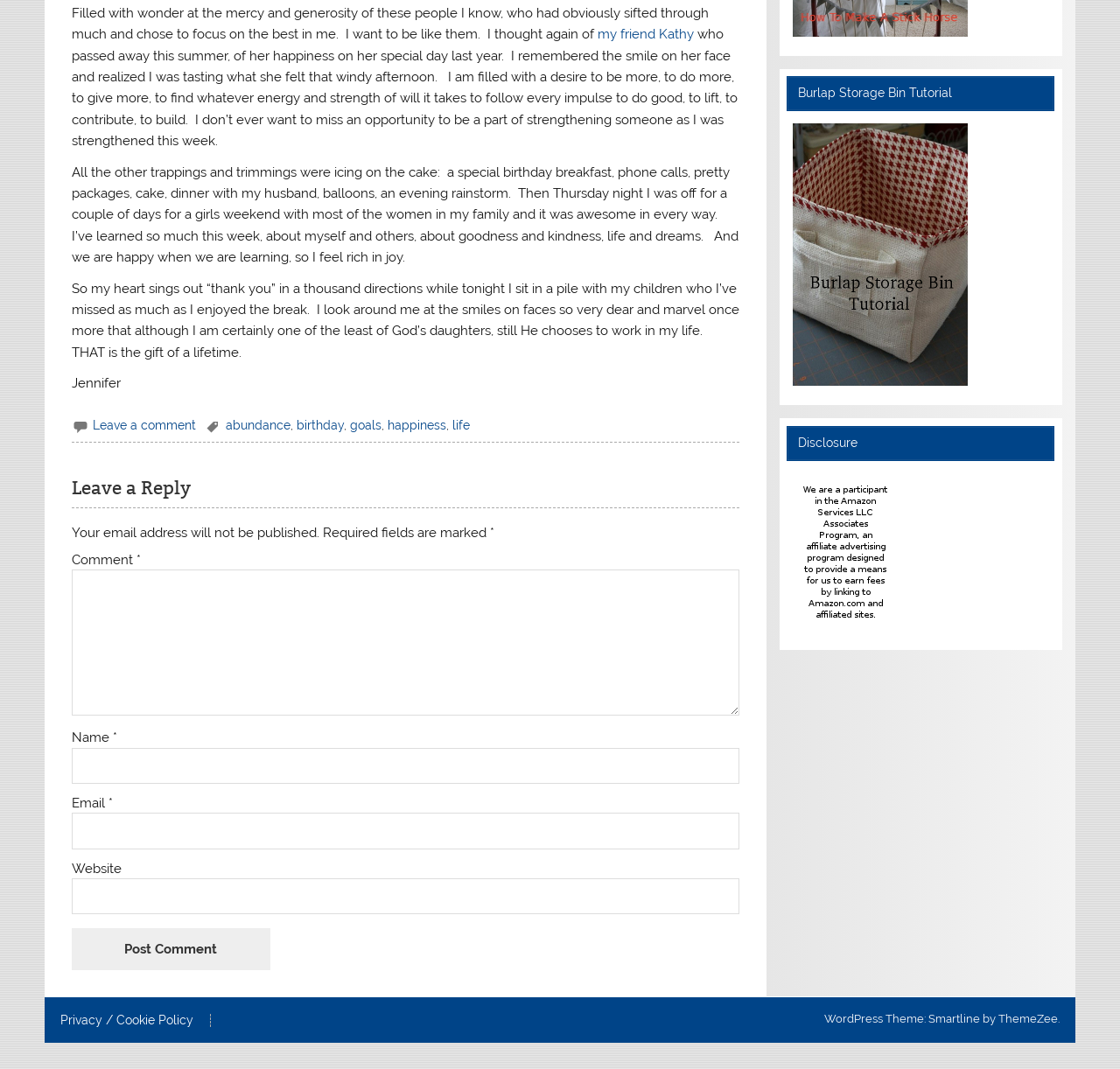What is the theme of the website?
Using the image, elaborate on the answer with as much detail as possible.

The theme of the website is mentioned at the bottom of the page, where it says 'WordPress Theme: Smartline by ThemeZee.' This indicates that the website is built using the Smartline theme, which is a WordPress theme designed by ThemeZee.